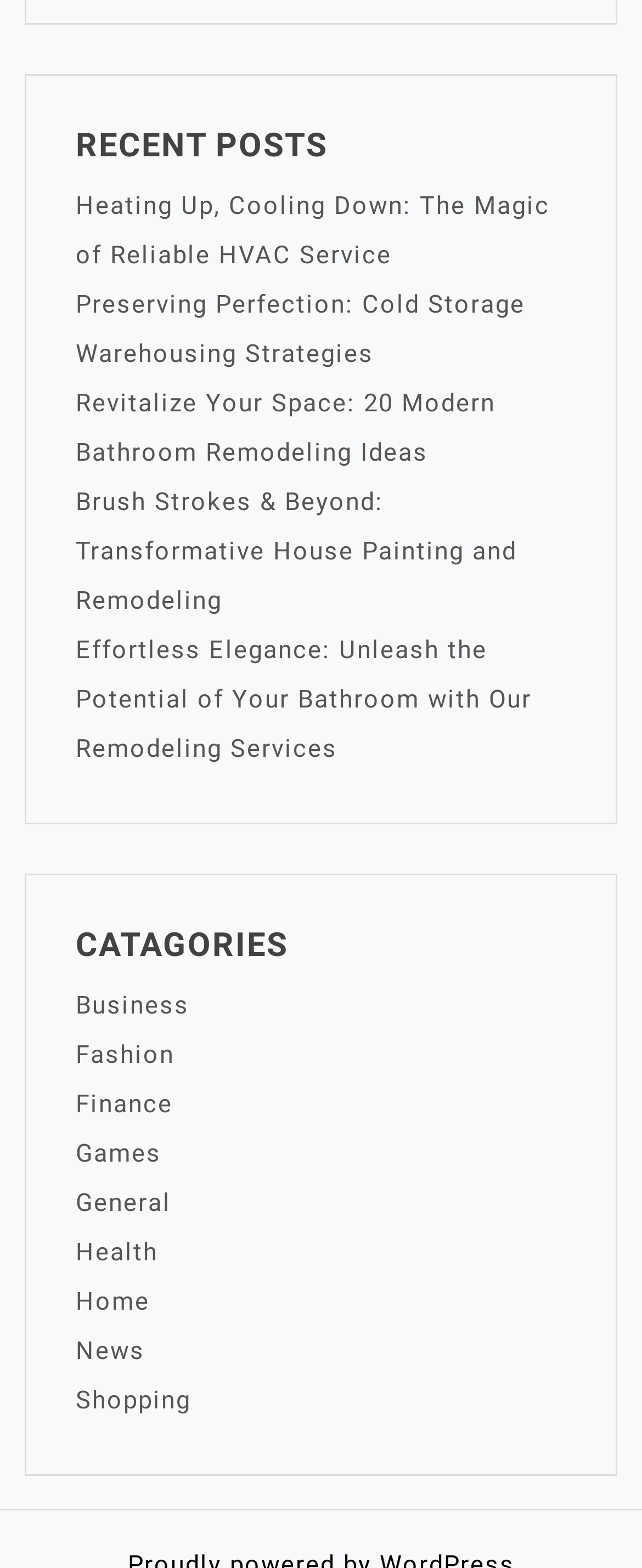How many categories are listed?
Use the information from the image to give a detailed answer to the question.

I counted the number of links under the 'CATAGORIES' heading, which are 'Business', 'Fashion', 'Finance', 'Games', 'General', 'Health', 'Home', 'News', and 'Shopping'. There are 9 categories in total.